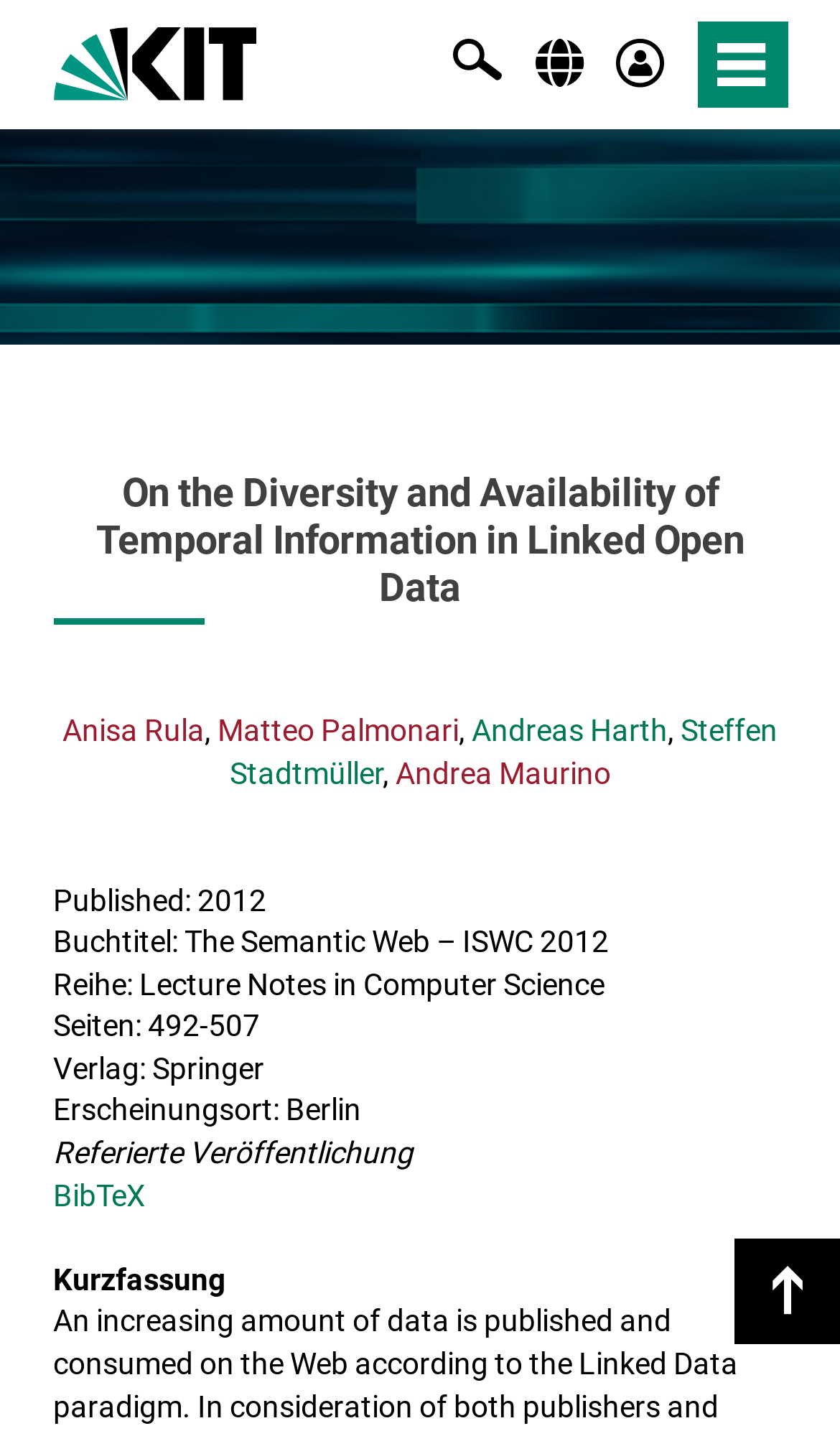From the webpage screenshot, identify the region described by Anisa Rula. Provide the bounding box coordinates as (top-left x, top-left y, bottom-right x, bottom-right y), with each value being a floating point number between 0 and 1.

[0.074, 0.498, 0.244, 0.523]